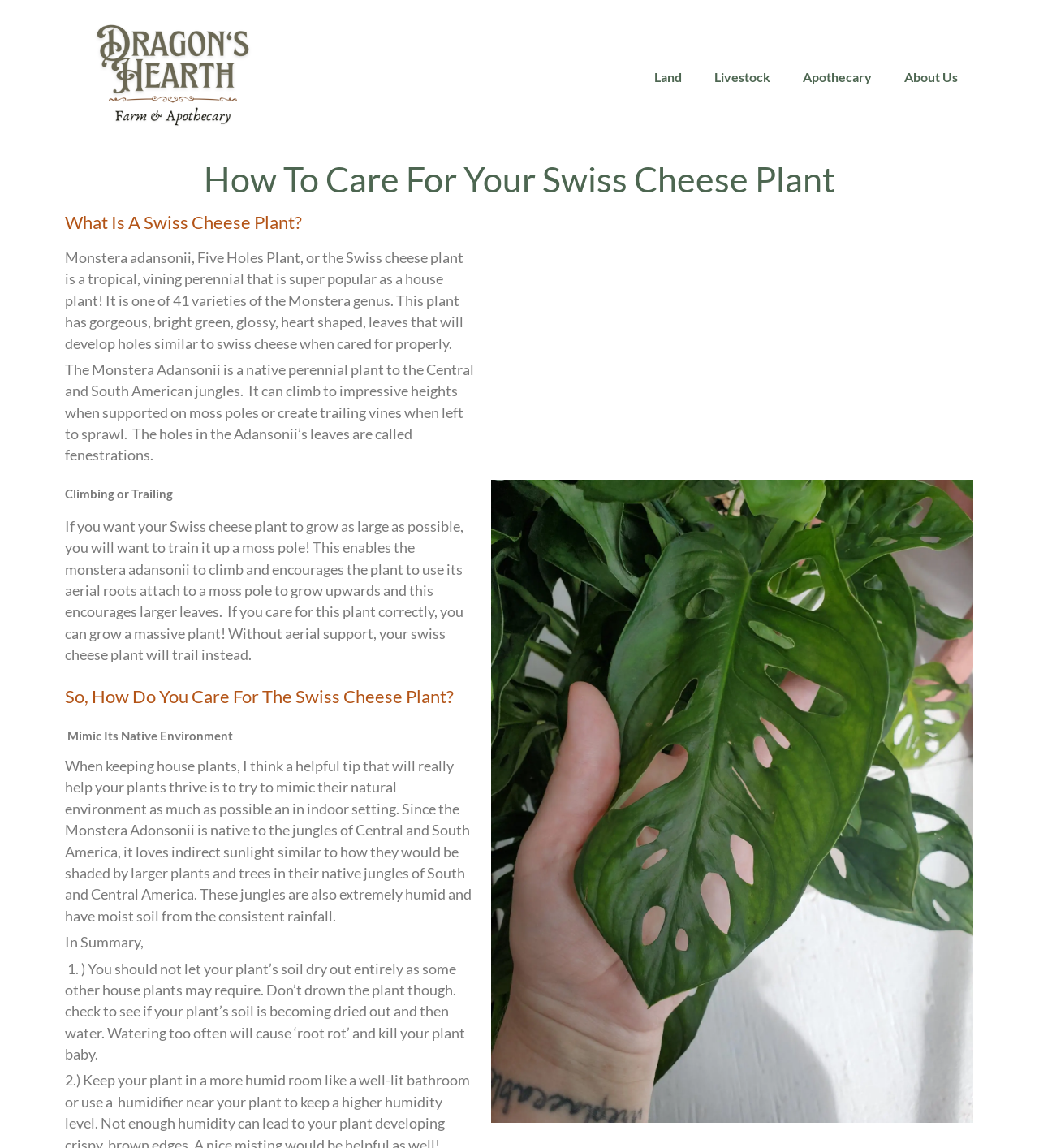Identify the bounding box coordinates for the UI element described as follows: "alt="dragons hearth farm word logo"". Ensure the coordinates are four float numbers between 0 and 1, formatted as [left, top, right, bottom].

[0.062, 0.014, 0.27, 0.12]